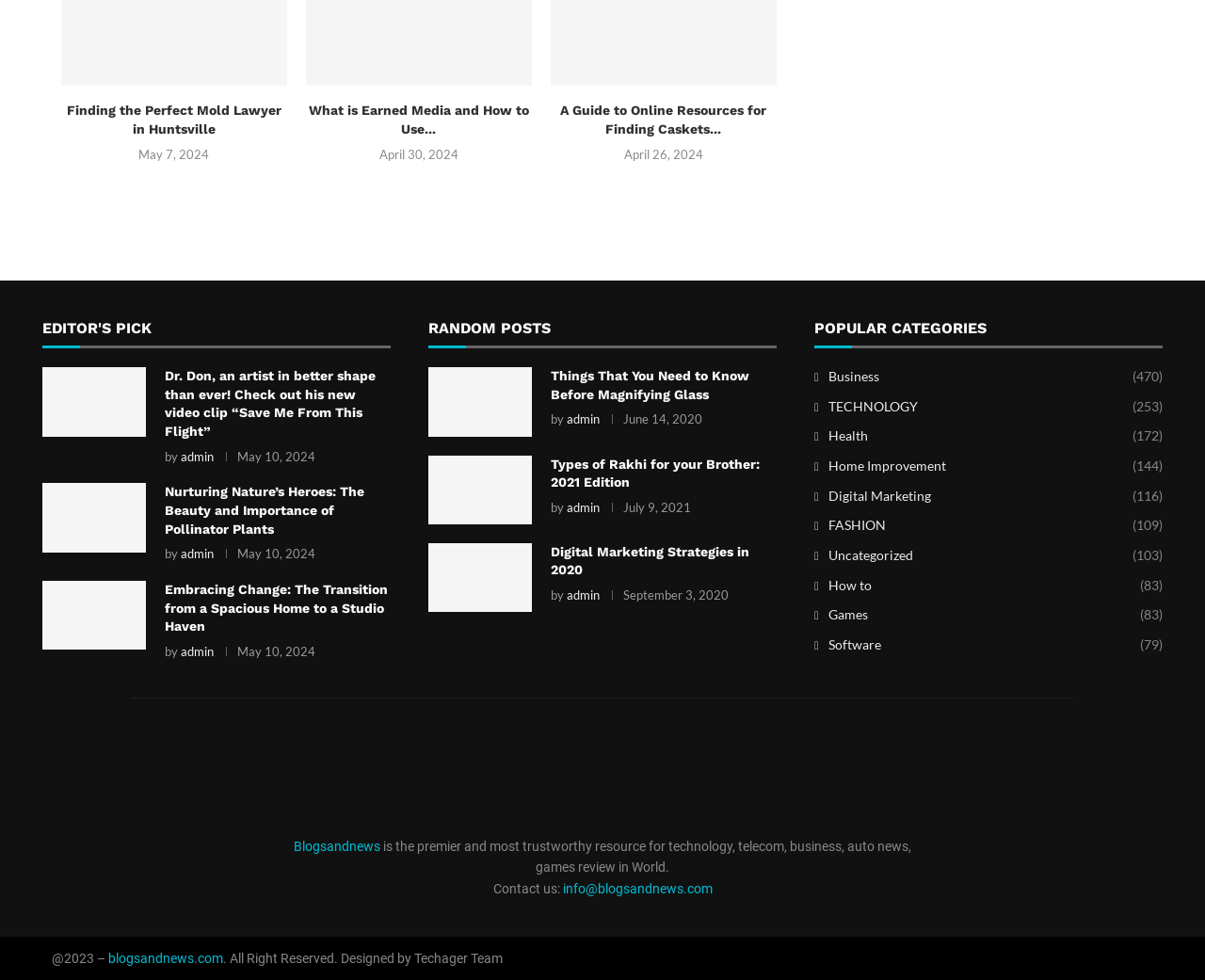Identify the bounding box coordinates for the UI element described as follows: Business (470). Use the format (top-left x, top-left y, bottom-right x, bottom-right y) and ensure all values are floating point numbers between 0 and 1.

[0.676, 0.375, 0.965, 0.395]